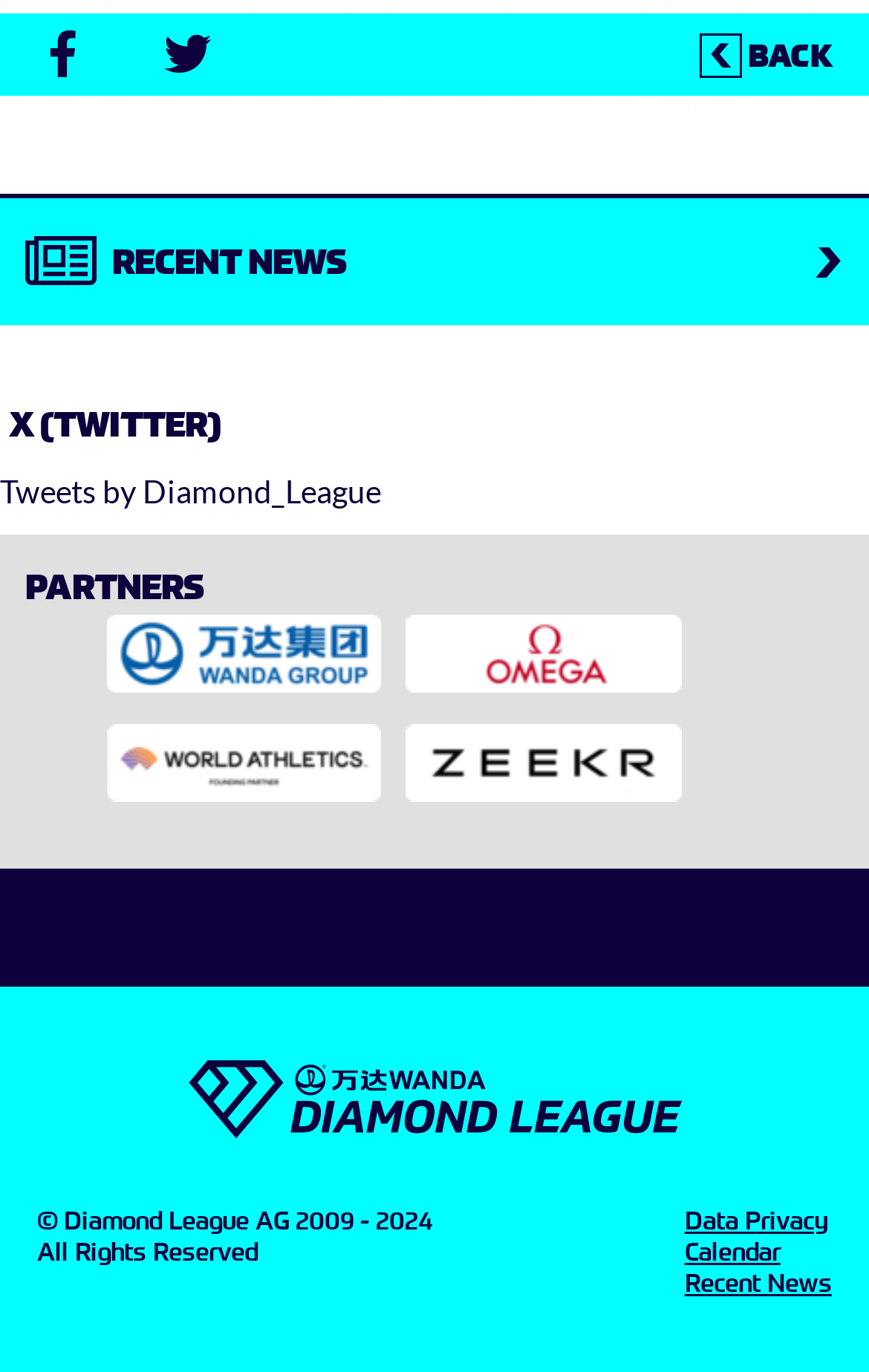Identify the bounding box coordinates of the section to be clicked to complete the task described by the following instruction: "View recent news". The coordinates should be four float numbers between 0 and 1, formatted as [left, top, right, bottom].

[0.0, 0.142, 1.0, 0.237]